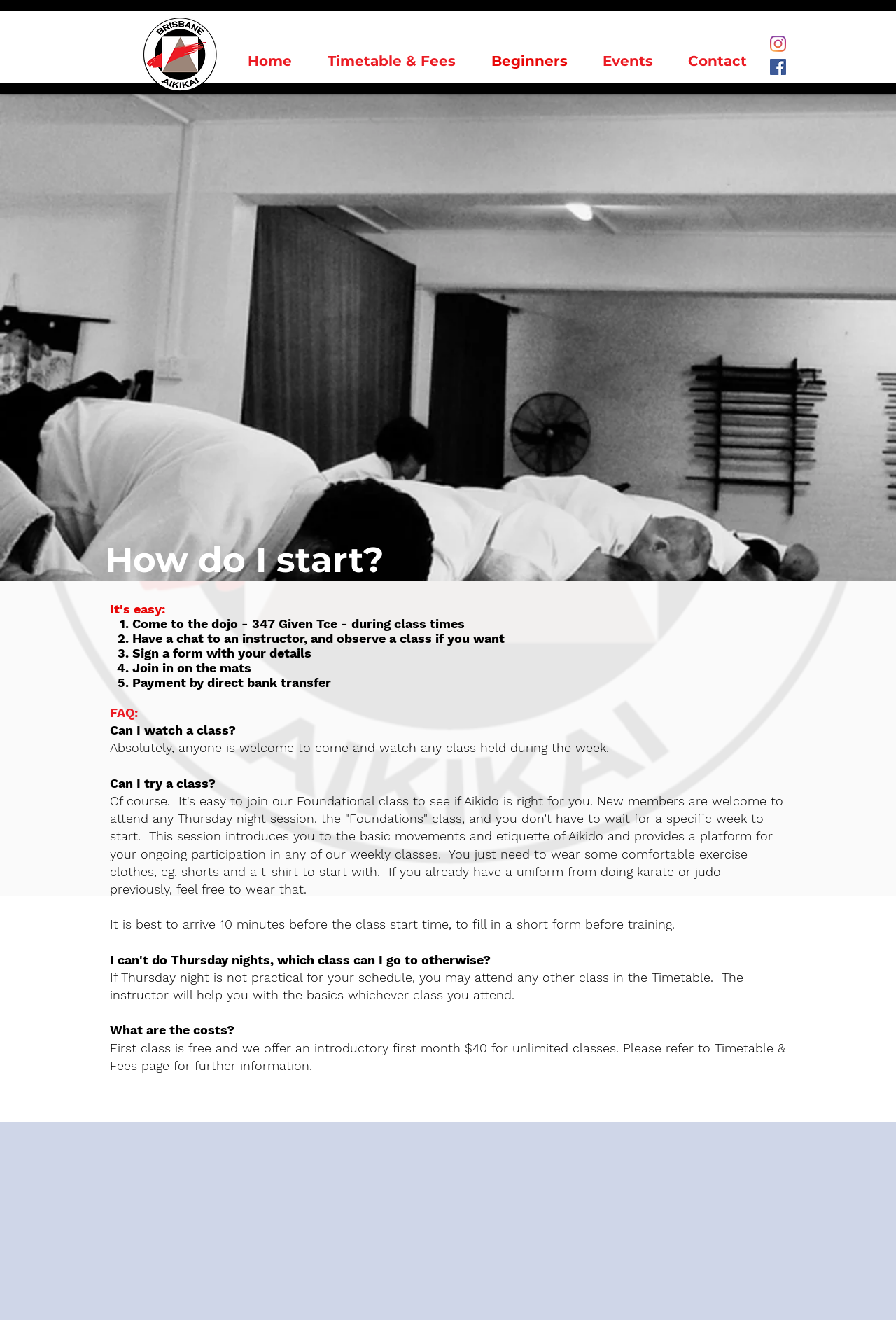What is the cost of the first month?
Using the screenshot, give a one-word or short phrase answer.

$40